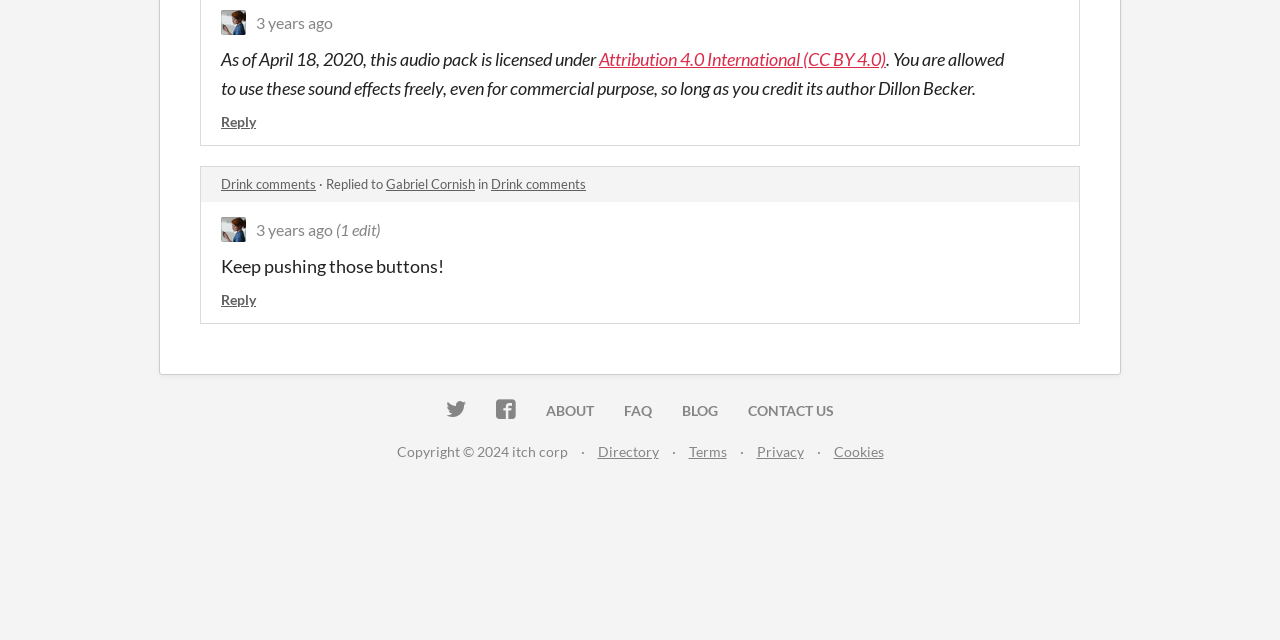Please determine the bounding box coordinates, formatted as (top-left x, top-left y, bottom-right x, bottom-right y), with all values as floating point numbers between 0 and 1. Identify the bounding box of the region described as: itch.io on Twitter

[0.337, 0.617, 0.376, 0.667]